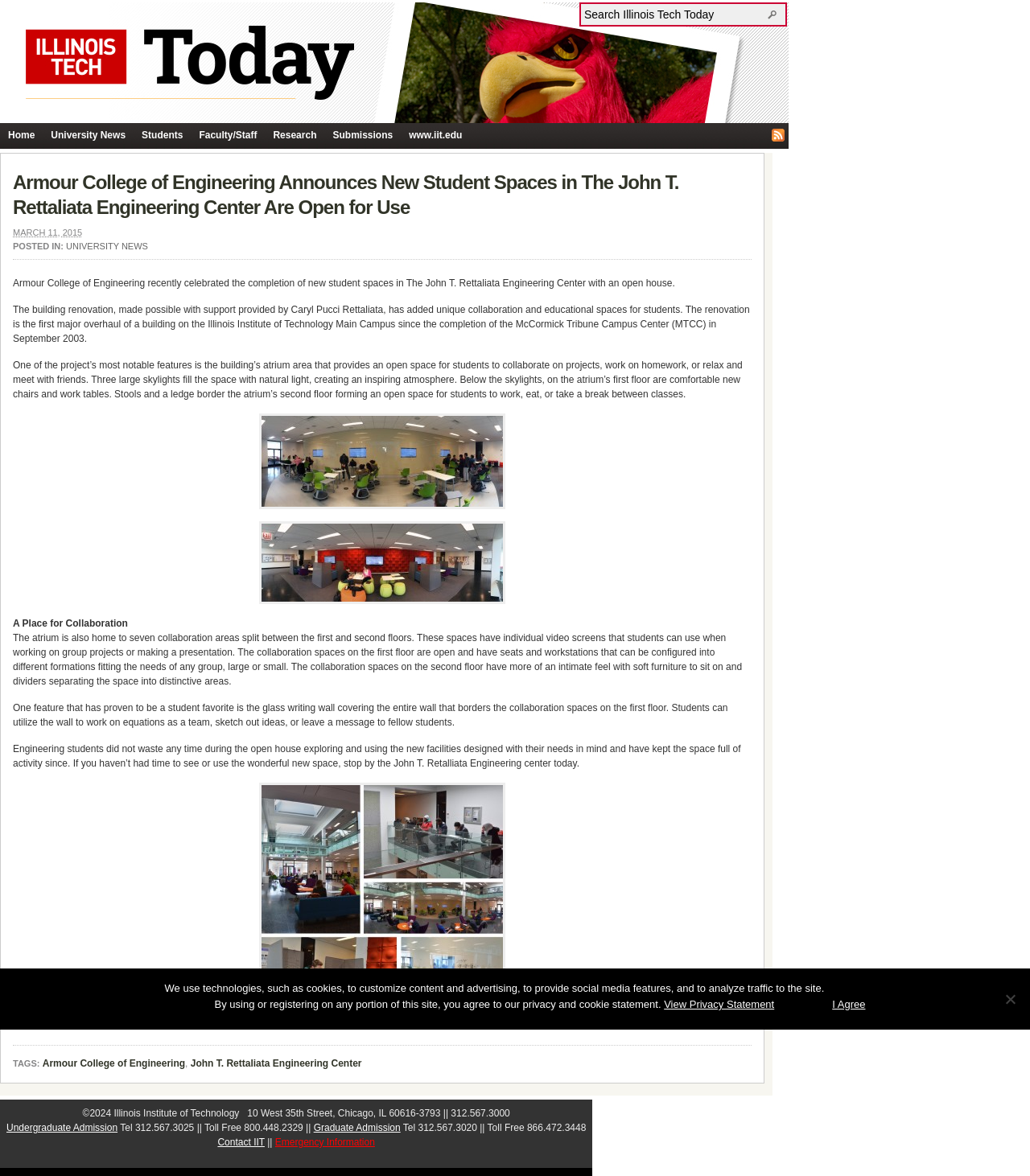Could you provide the bounding box coordinates for the portion of the screen to click to complete this instruction: "Search Illinois Tech Today"?

[0.567, 0.007, 0.744, 0.018]